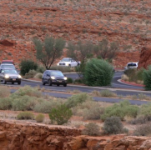What is the color of the rock formations in the image?
Using the image, elaborate on the answer with as much detail as possible.

The caption describes the desert landscape as having reddish rock formations, which suggests that the rock formations in the image have a reddish color.